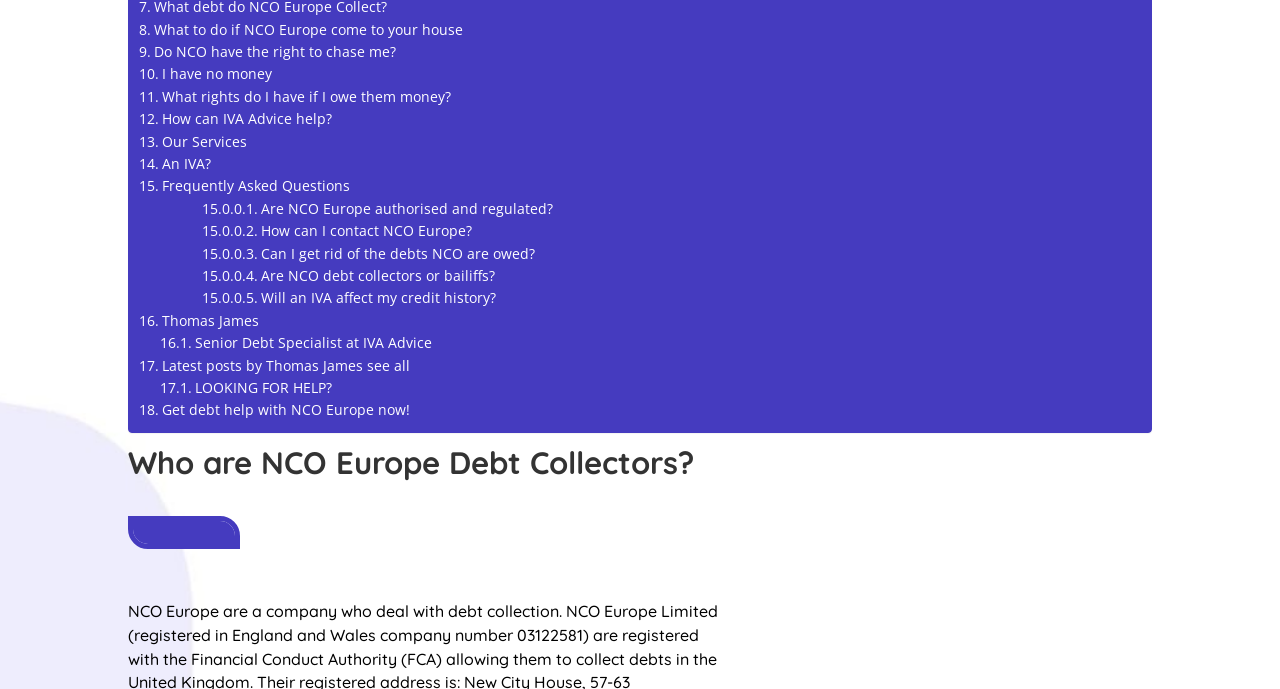Could you determine the bounding box coordinates of the clickable element to complete the instruction: "Check the latest posts by Thomas James"? Provide the coordinates as four float numbers between 0 and 1, i.e., [left, top, right, bottom].

[0.109, 0.515, 0.32, 0.547]